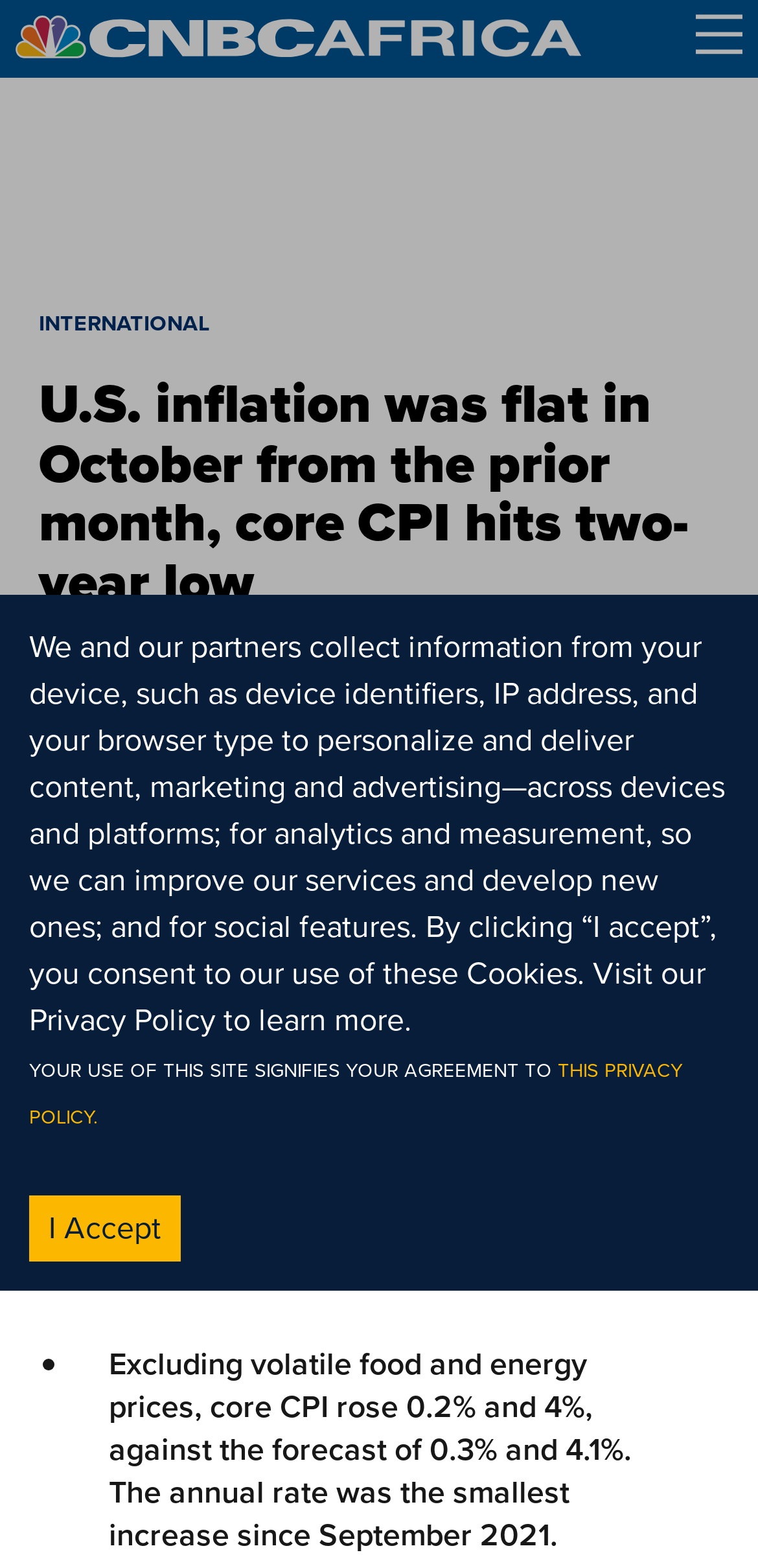What is the consumer price index?
Examine the image and provide an in-depth answer to the question.

The webpage explains that 'The consumer price index, which measures a broad basket of commonly used goods and services...', indicating that the consumer price index is a measure of a broad basket of goods and services.